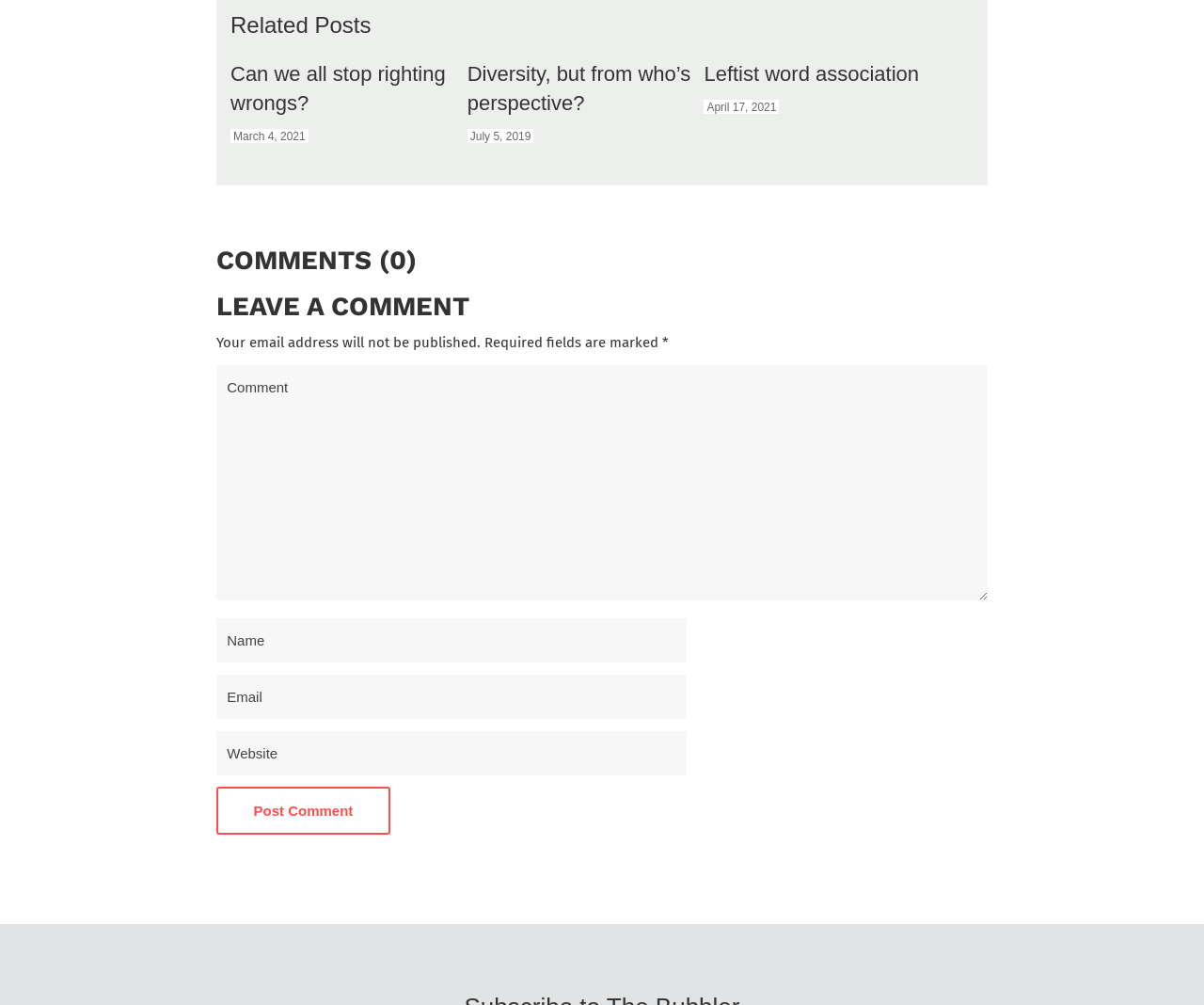Use a single word or phrase to answer the question:
Is the email field required for leaving a comment?

No